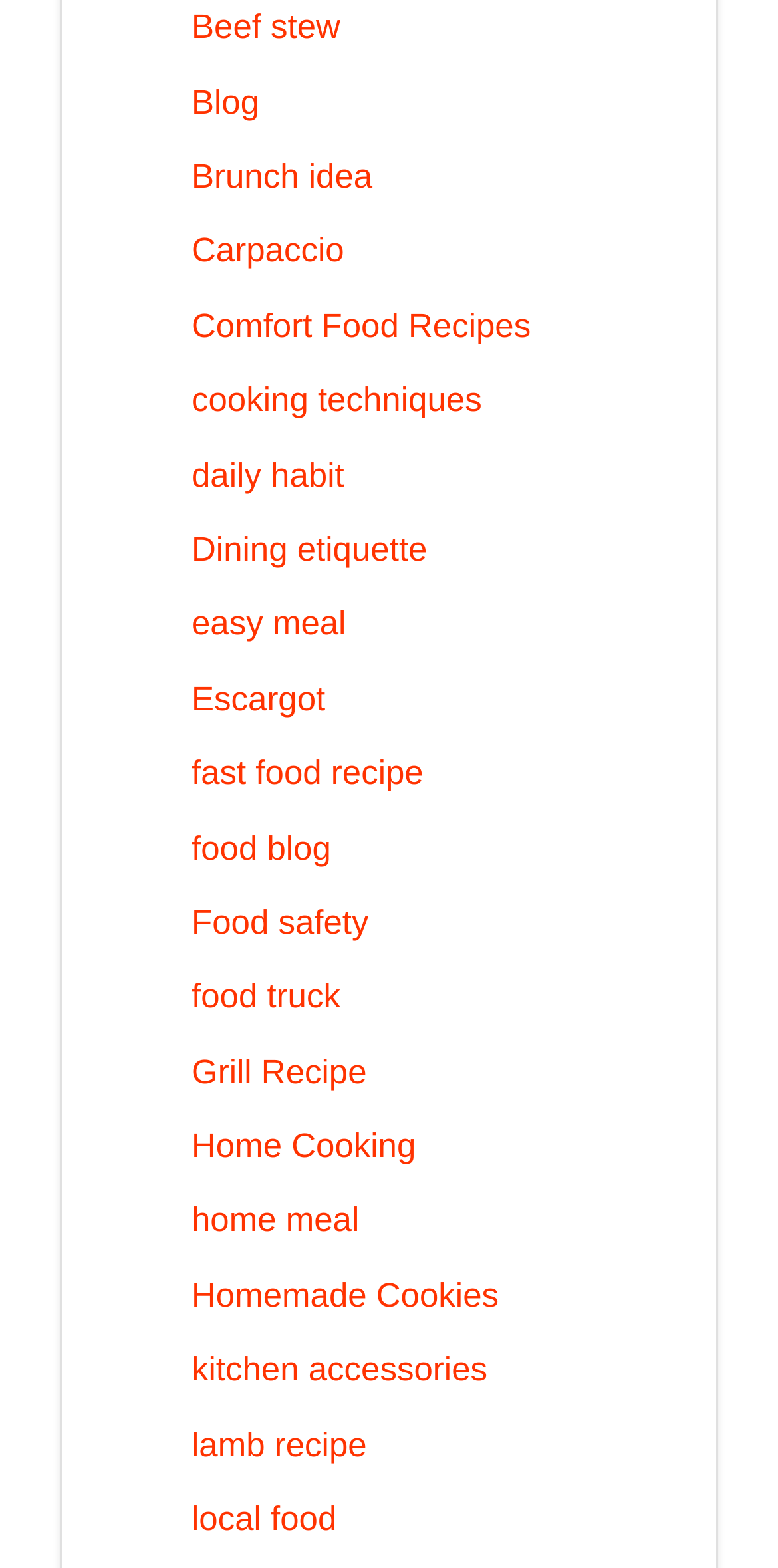Please specify the bounding box coordinates of the clickable region to carry out the following instruction: "Explore Brunch idea". The coordinates should be four float numbers between 0 and 1, in the format [left, top, right, bottom].

[0.246, 0.101, 0.479, 0.125]